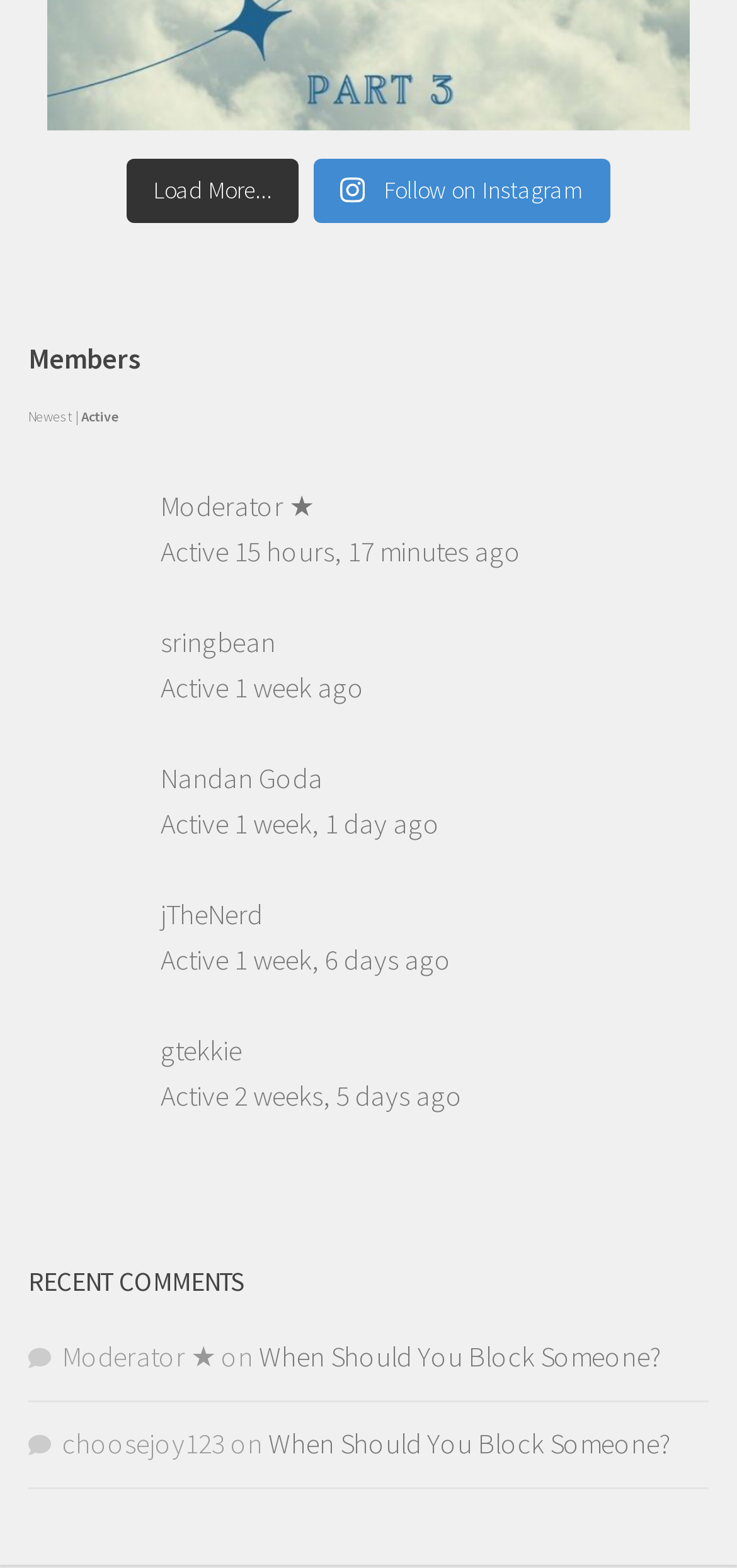Please determine the bounding box coordinates of the element's region to click in order to carry out the following instruction: "Follow on Instagram". The coordinates should be four float numbers between 0 and 1, i.e., [left, top, right, bottom].

[0.425, 0.102, 0.828, 0.142]